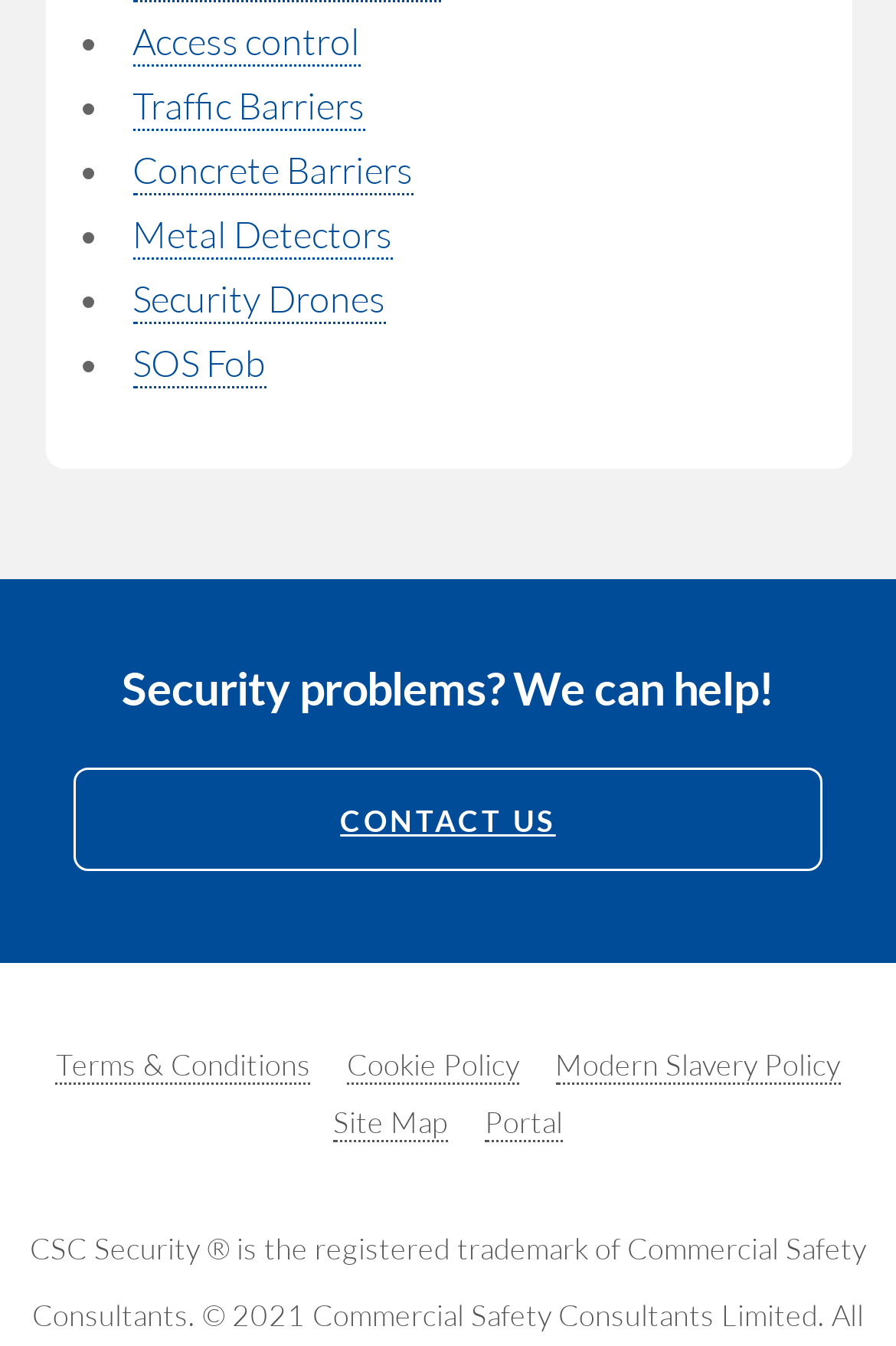Could you provide the bounding box coordinates for the portion of the screen to click to complete this instruction: "Click on Access control"?

[0.147, 0.014, 0.401, 0.049]